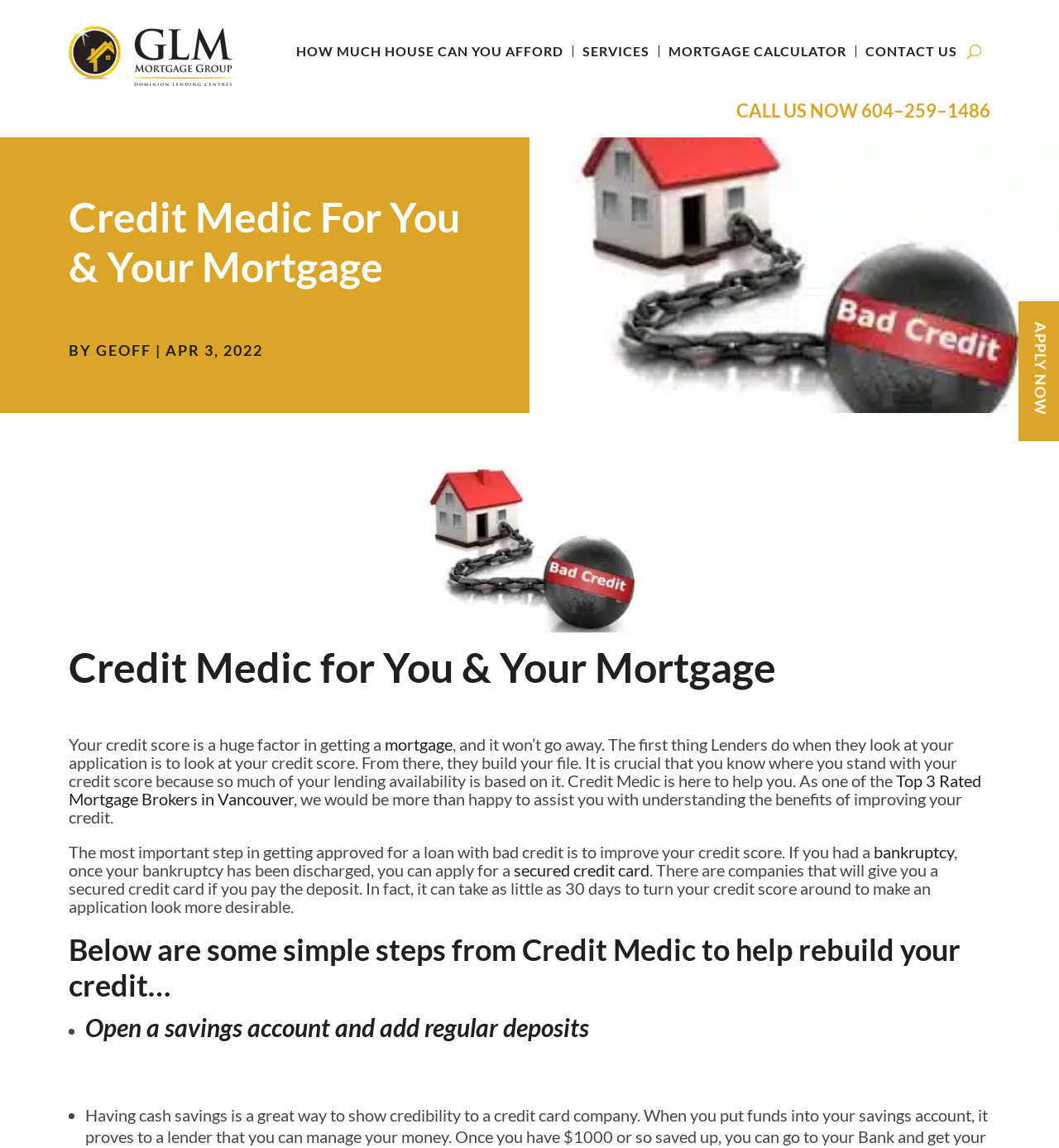Please find the bounding box coordinates of the section that needs to be clicked to achieve this instruction: "Call the phone number".

[0.813, 0.087, 0.935, 0.106]